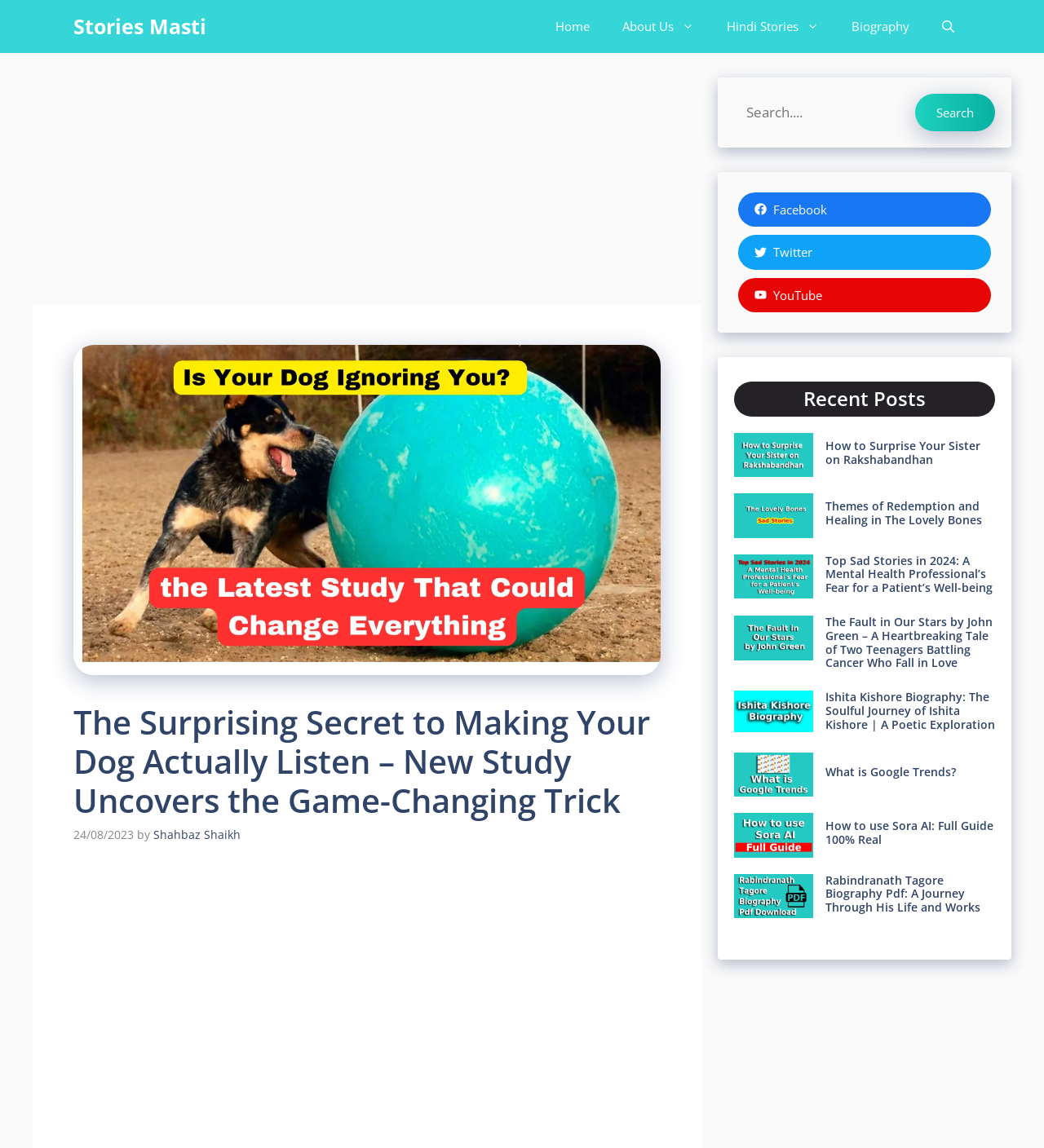Provide a short answer to the following question with just one word or phrase: What is the purpose of the search bar?

To search for stories